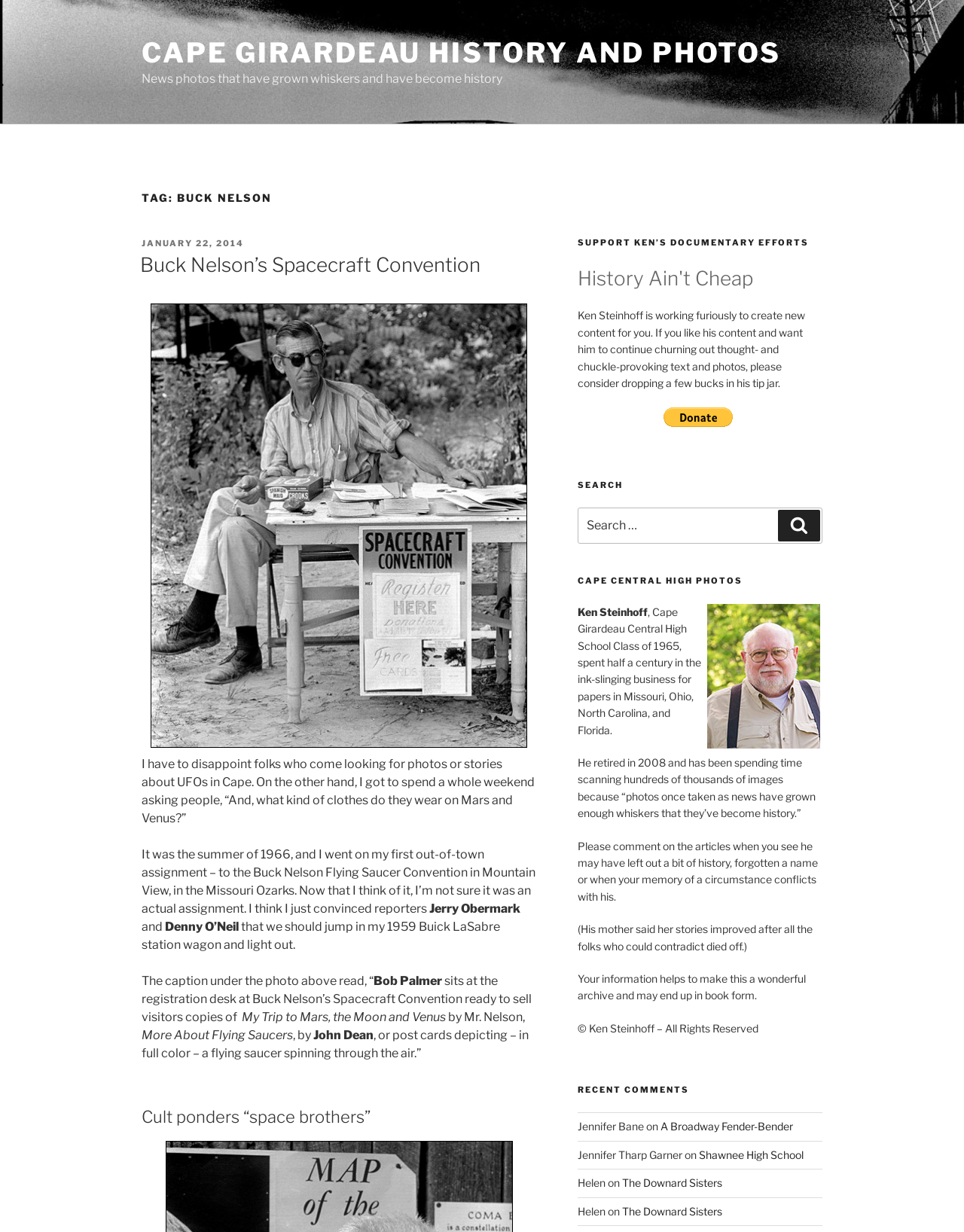Answer the following inquiry with a single word or phrase:
What is the purpose of the 'SUPPORT KEN’S DOCUMENTARY EFFORTS' section?

To support Ken's documentary efforts